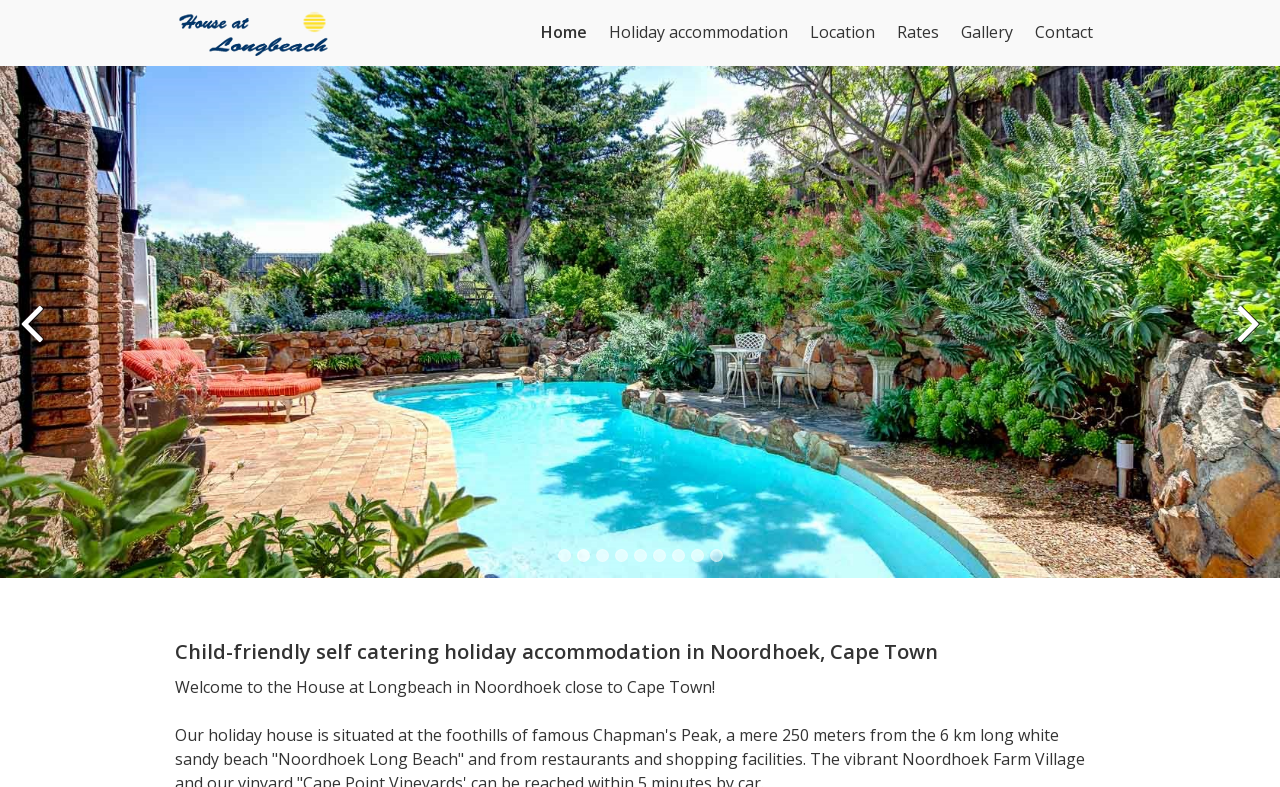Respond to the question below with a single word or phrase:
How many persons can be accommodated?

4